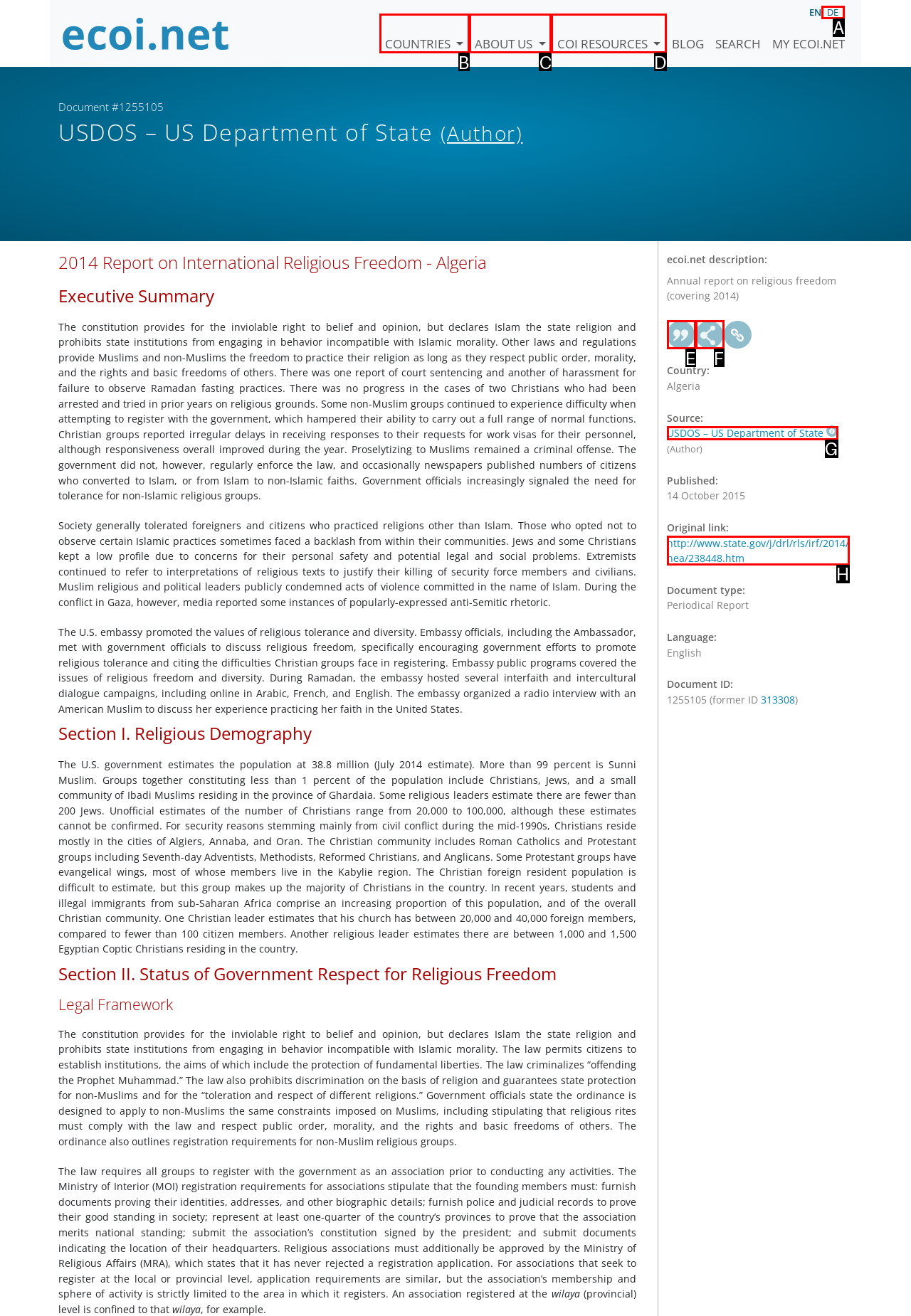From the given choices, identify the element that matches: Countries
Answer with the letter of the selected option.

B